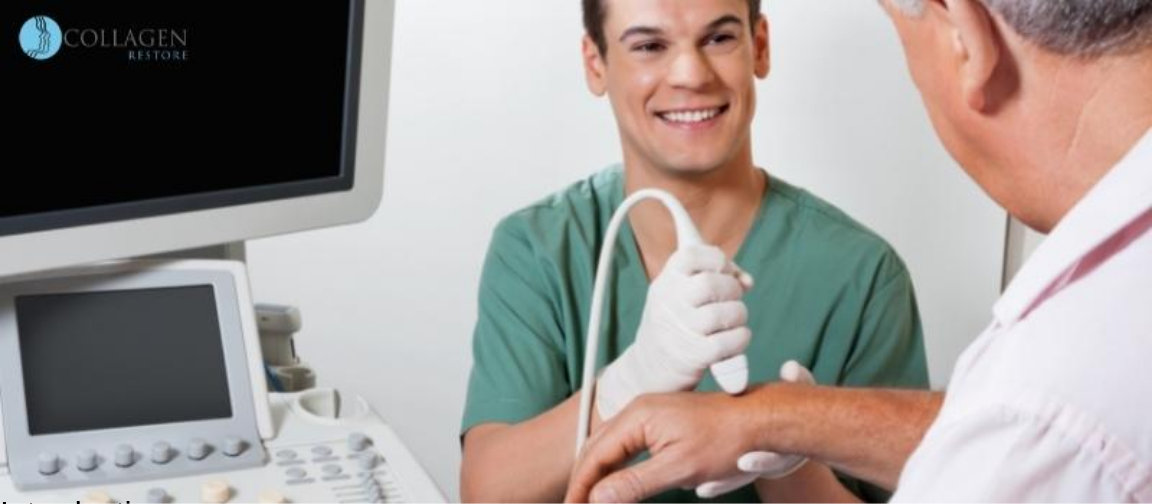What is the branding in the corner of the image? Using the information from the screenshot, answer with a single word or phrase.

Collagen Restore